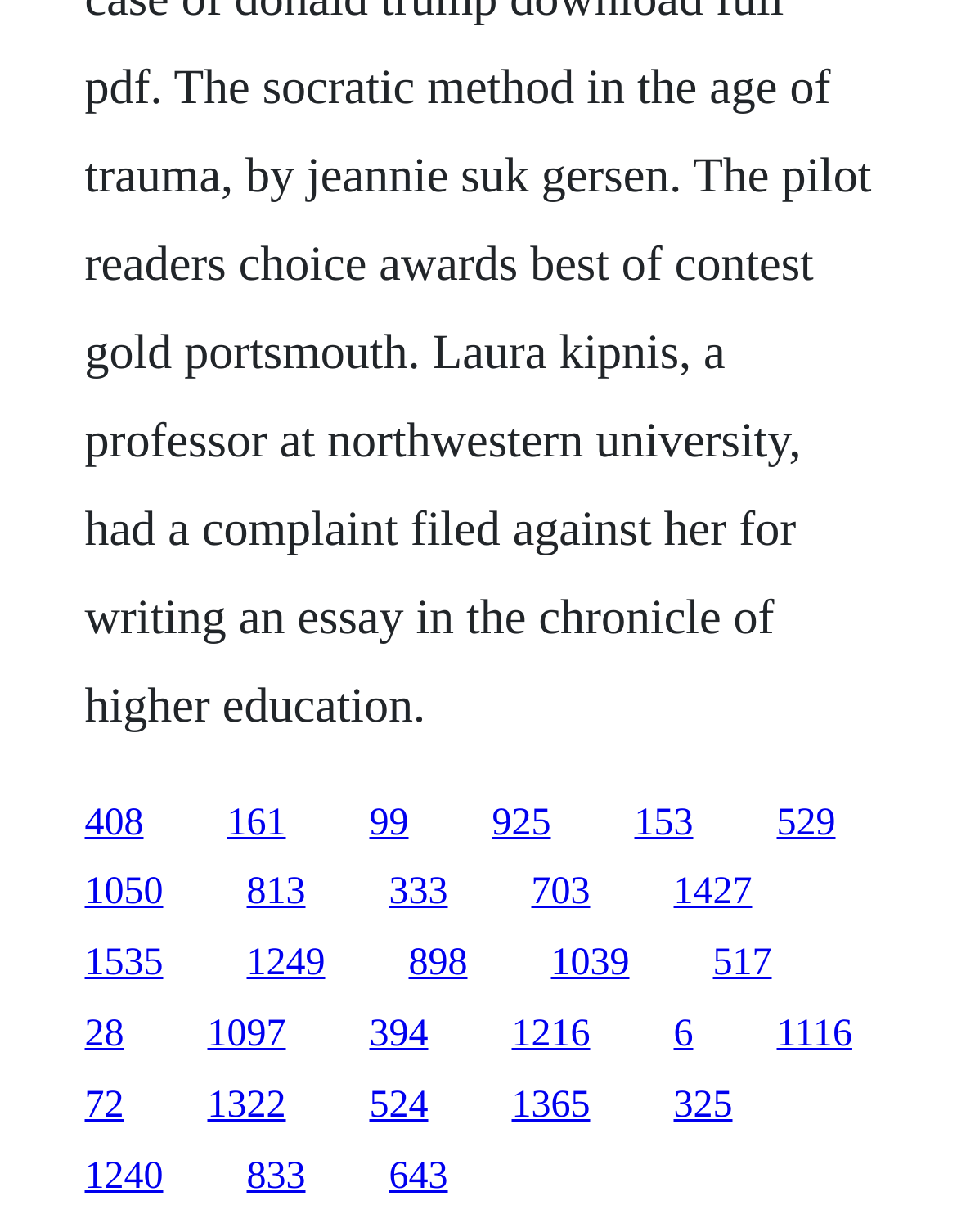What is the horizontal position of the link '1535'?
Examine the screenshot and reply with a single word or phrase.

Left